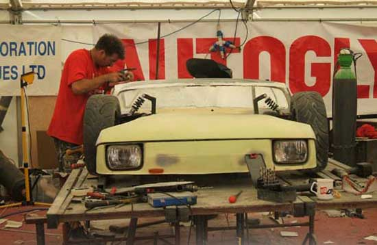What type of chassis does the car have?
Please answer using one word or phrase, based on the screenshot.

tubular